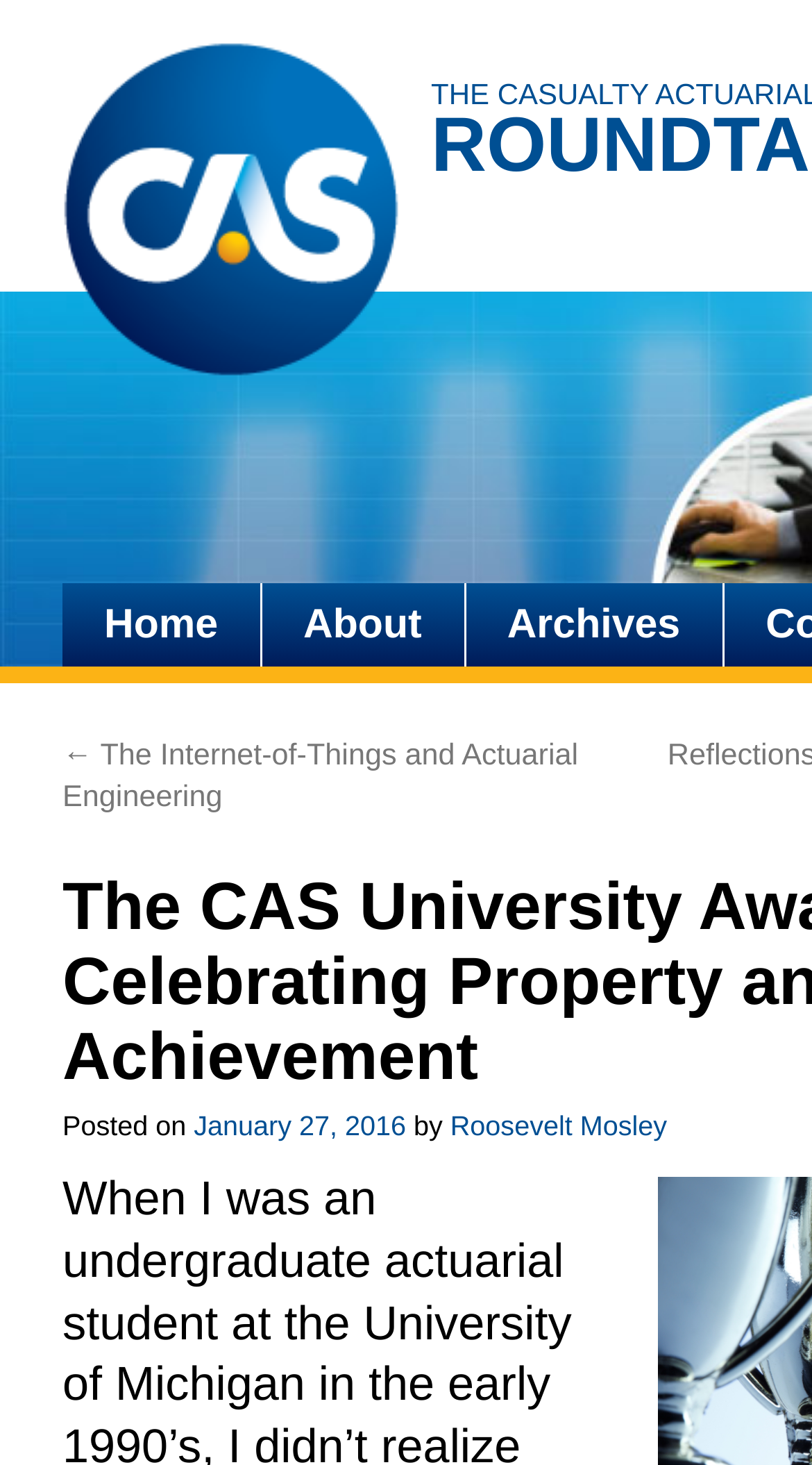Locate the bounding box coordinates of the clickable area to execute the instruction: "Go to The Casualty Actuarial Society Roundtable". Provide the coordinates as four float numbers between 0 and 1, represented as [left, top, right, bottom].

[0.077, 0.028, 0.492, 0.266]